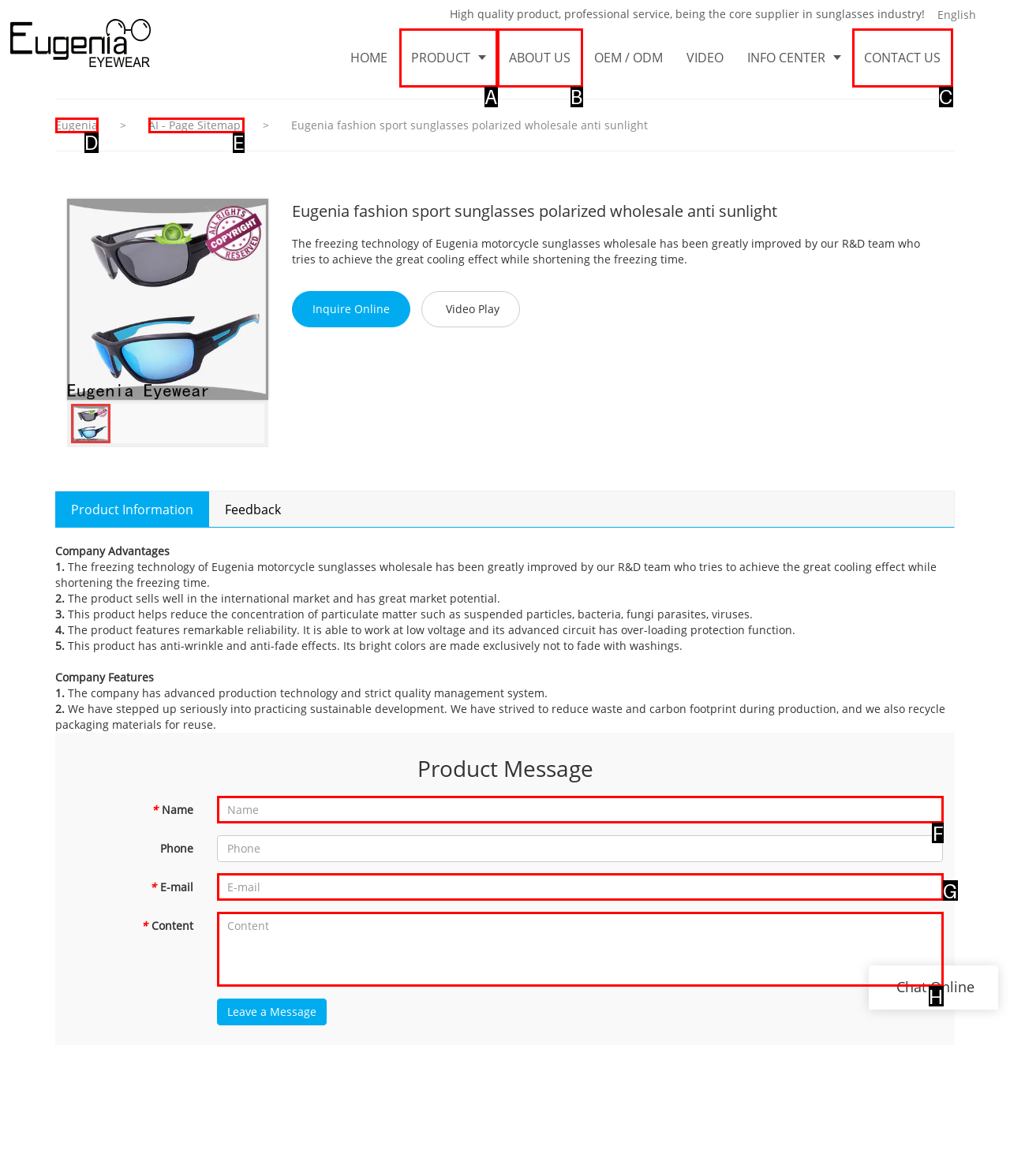Look at the highlighted elements in the screenshot and tell me which letter corresponds to the task: Enter your name in the input field.

F